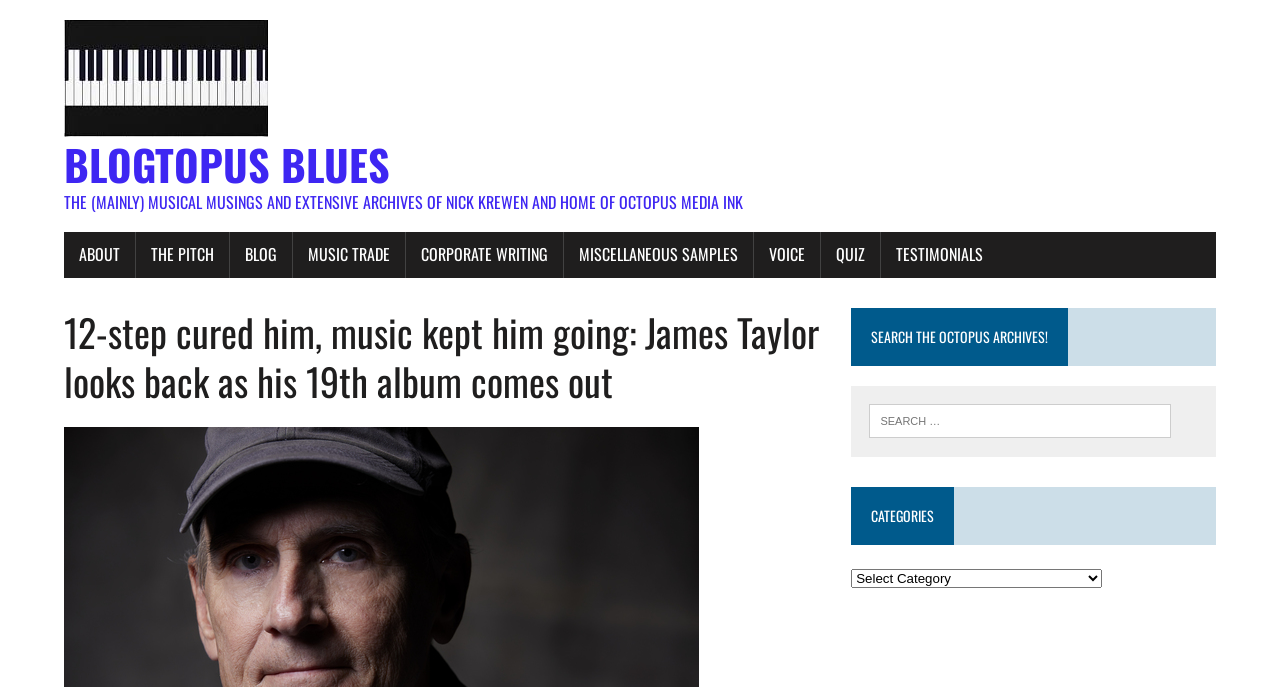Given the element description, predict the bounding box coordinates in the format (top-left x, top-left y, bottom-right x, bottom-right y), using floating point numbers between 0 and 1: name="s" placeholder="Search …" title="Search for:"

None